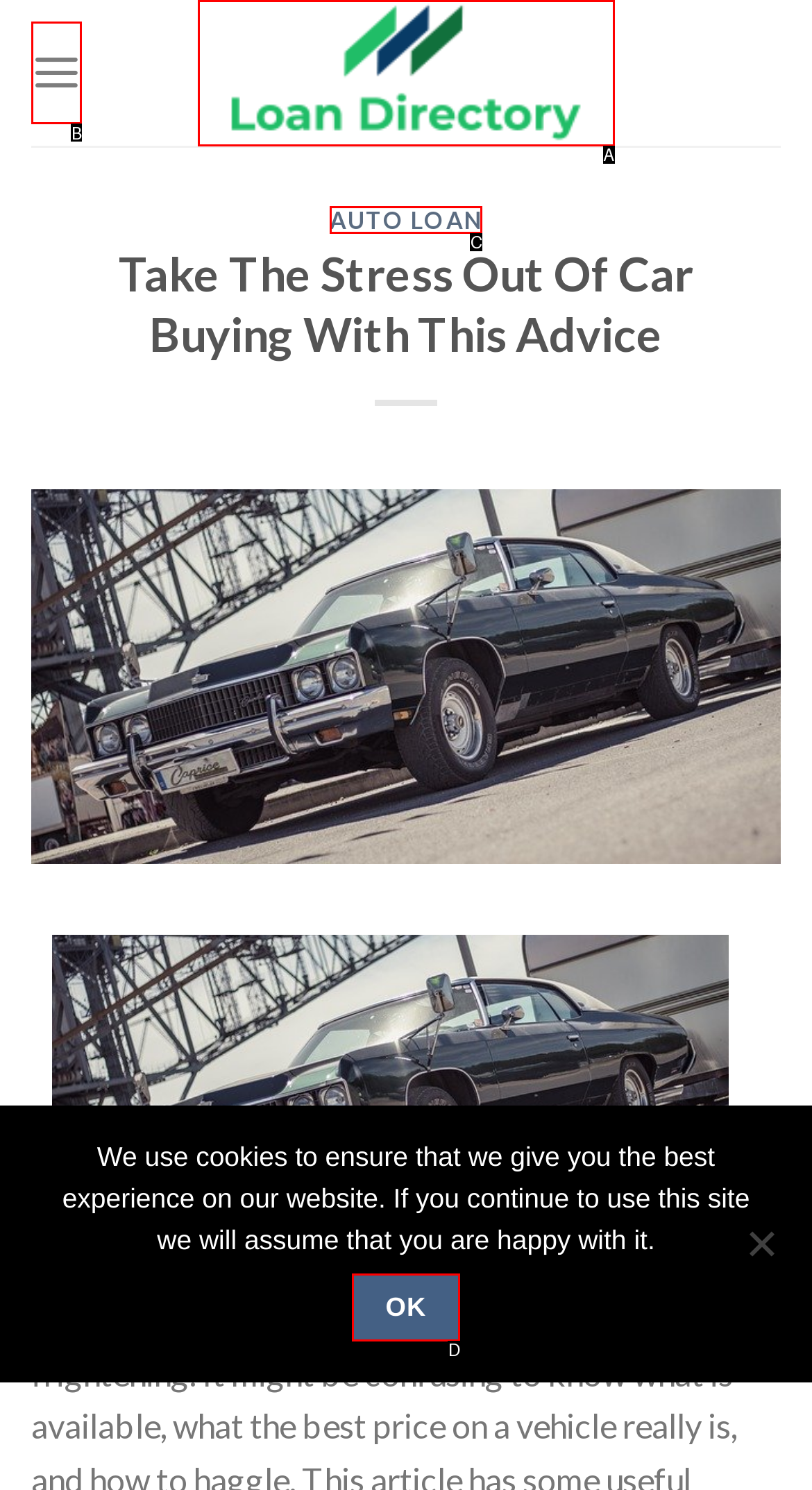Determine which option matches the description: aria-label="Menu". Answer using the letter of the option.

B